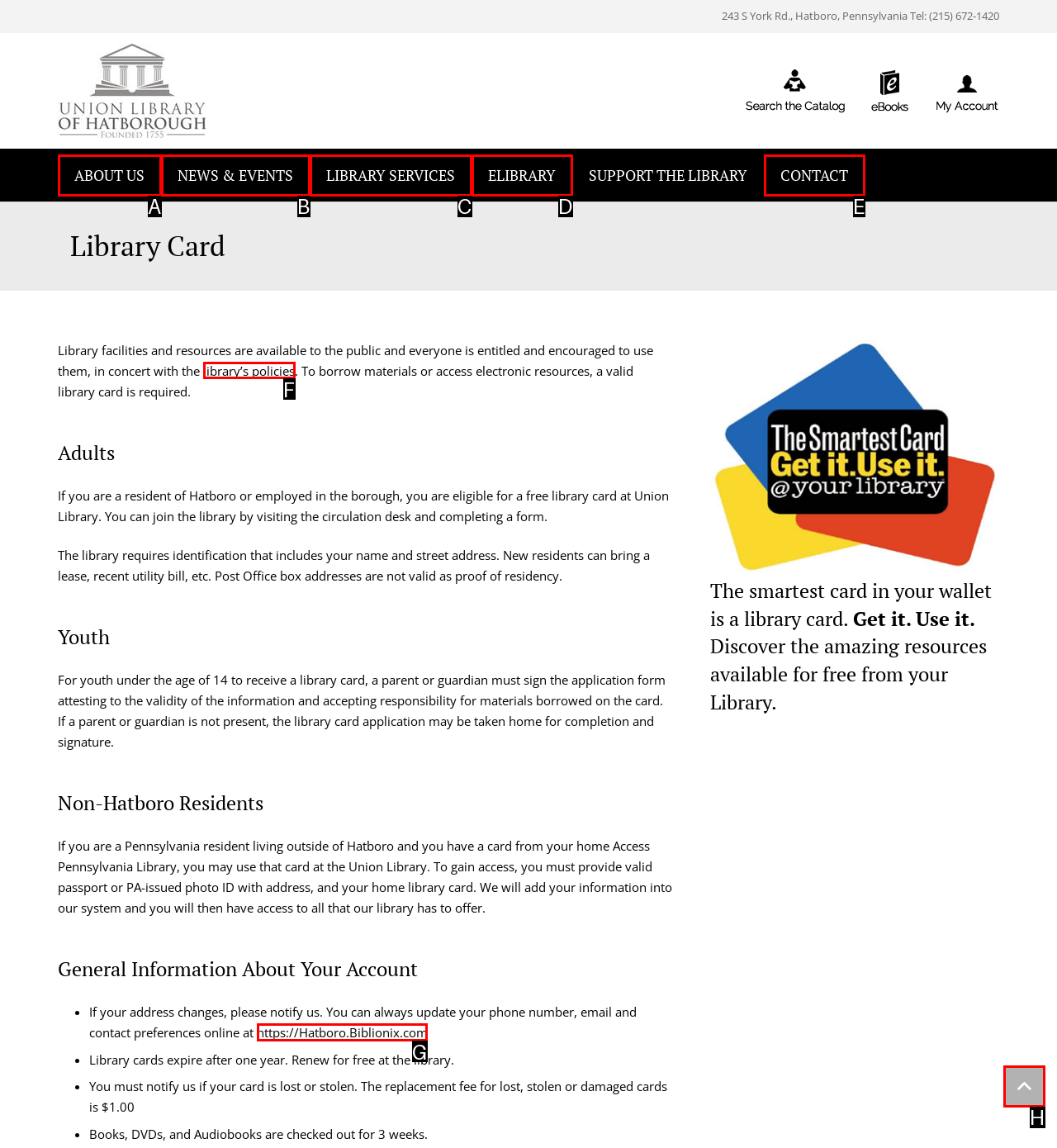Point out which HTML element you should click to fulfill the task: Click the link to access https://Hatboro.Biblionix.com.
Provide the option's letter from the given choices.

G